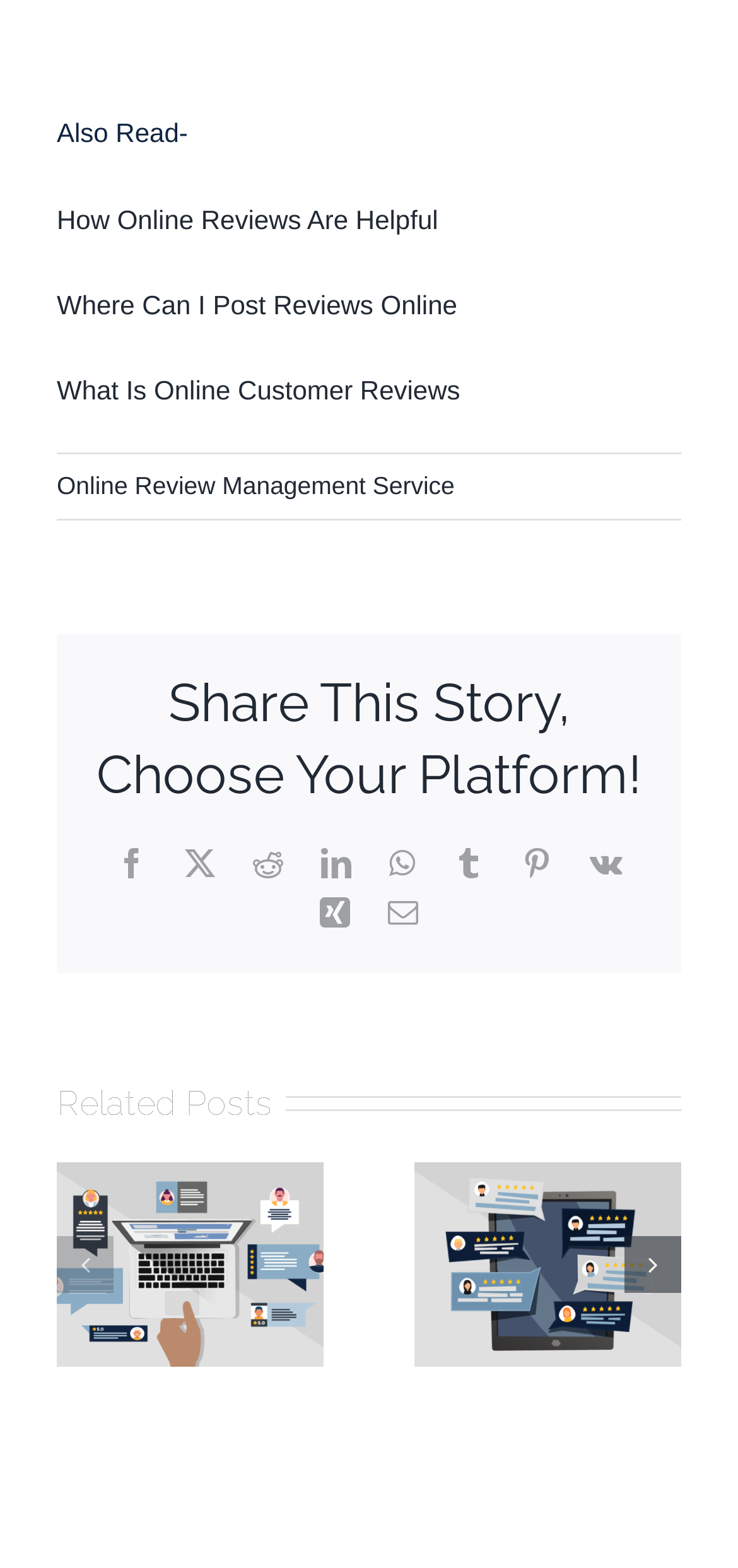Please provide a comprehensive answer to the question below using the information from the image: What is the first related post?

I determined the first related post by looking at the 'Related Posts' section, which is indicated by the heading 'Related Posts' with bounding box coordinates [0.077, 0.687, 0.369, 0.719]. Within this section, I found the first related post, which is an image with the text 'The Advantages Of Online Reviews For Your Business' and bounding box coordinates [0.077, 0.741, 0.438, 0.872].